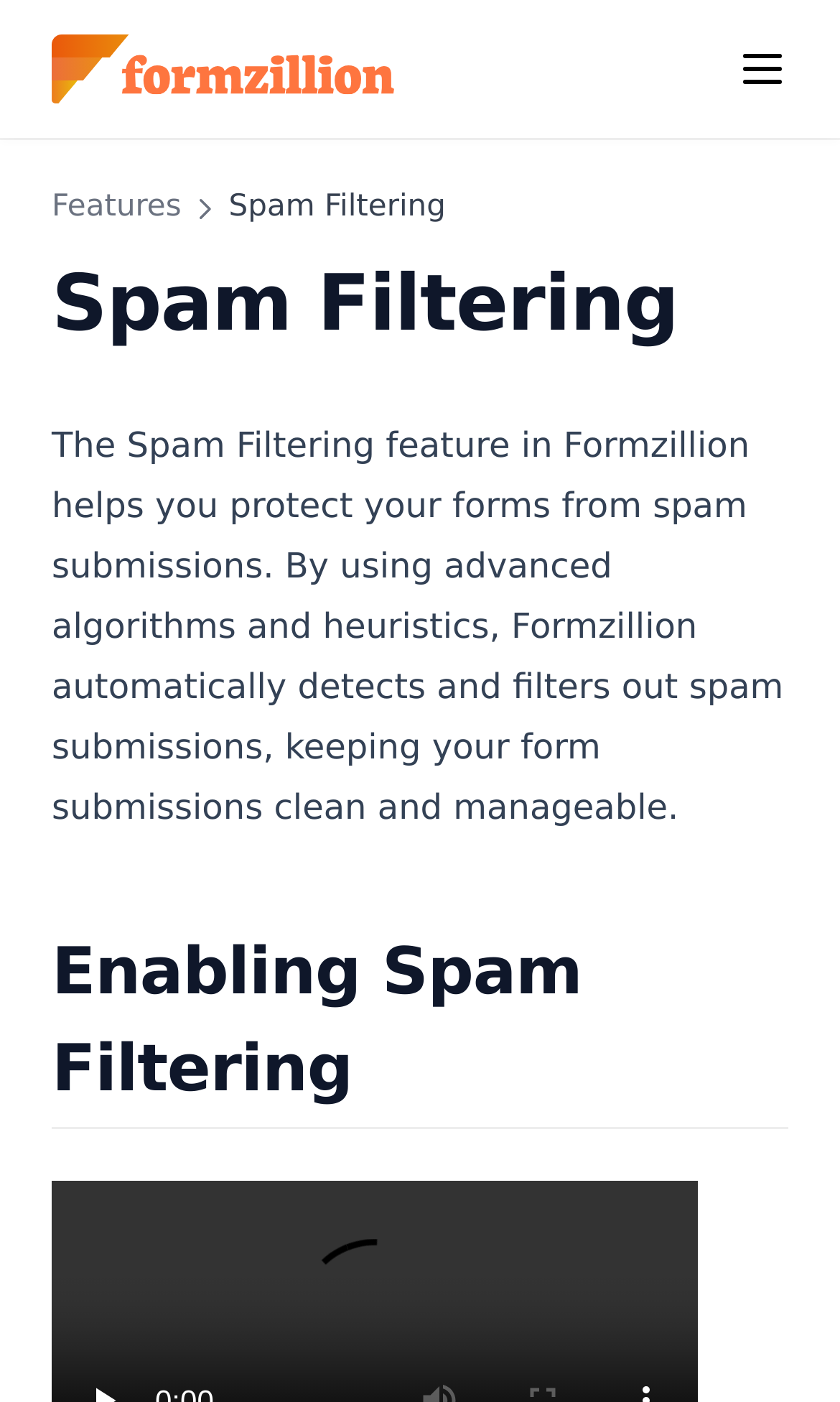Explain the webpage in detail, including its primary components.

The webpage is about Formzillion's Spam Filtering feature, which helps protect forms from spam submissions. At the top left, there is a Formzillion logo, and at the top right, there is a menu button. Below the logo, there are several links to different features, including Custom Spam Words, Export submissions, Email Notifications, and more. 

On the left side, there is a section titled "Features" with a link to "Features" and an image. Below this section, there is a heading "Spam Filtering" followed by a paragraph of text that explains the purpose of the Spam Filtering feature. The text describes how Formzillion uses advanced algorithms and heuristics to automatically detect and filter out spam submissions, keeping form submissions clean and manageable.

Further down, there is another heading "Enabling Spam Filtering" with a permalink to this section. The page also has several links to integrations with other platforms, such as Automate Slack Notifications, Automate Sendgrid to Send Emails, and more. There are also links to different platforms, including Wordpress.